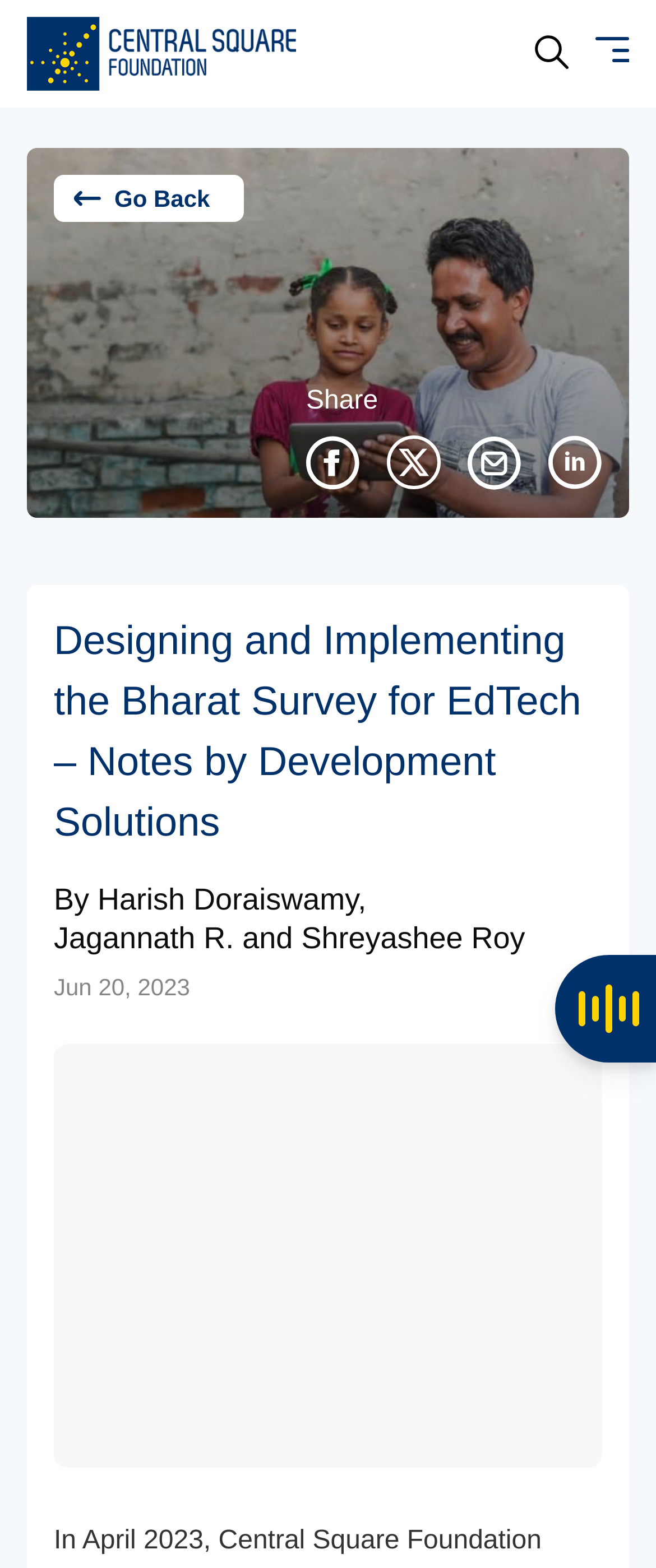What is the date of the article?
Give a detailed response to the question by analyzing the screenshot.

The date of the article is mentioned in the text 'Jun 20, 2023' which is located below the author names in the main content area of the webpage.